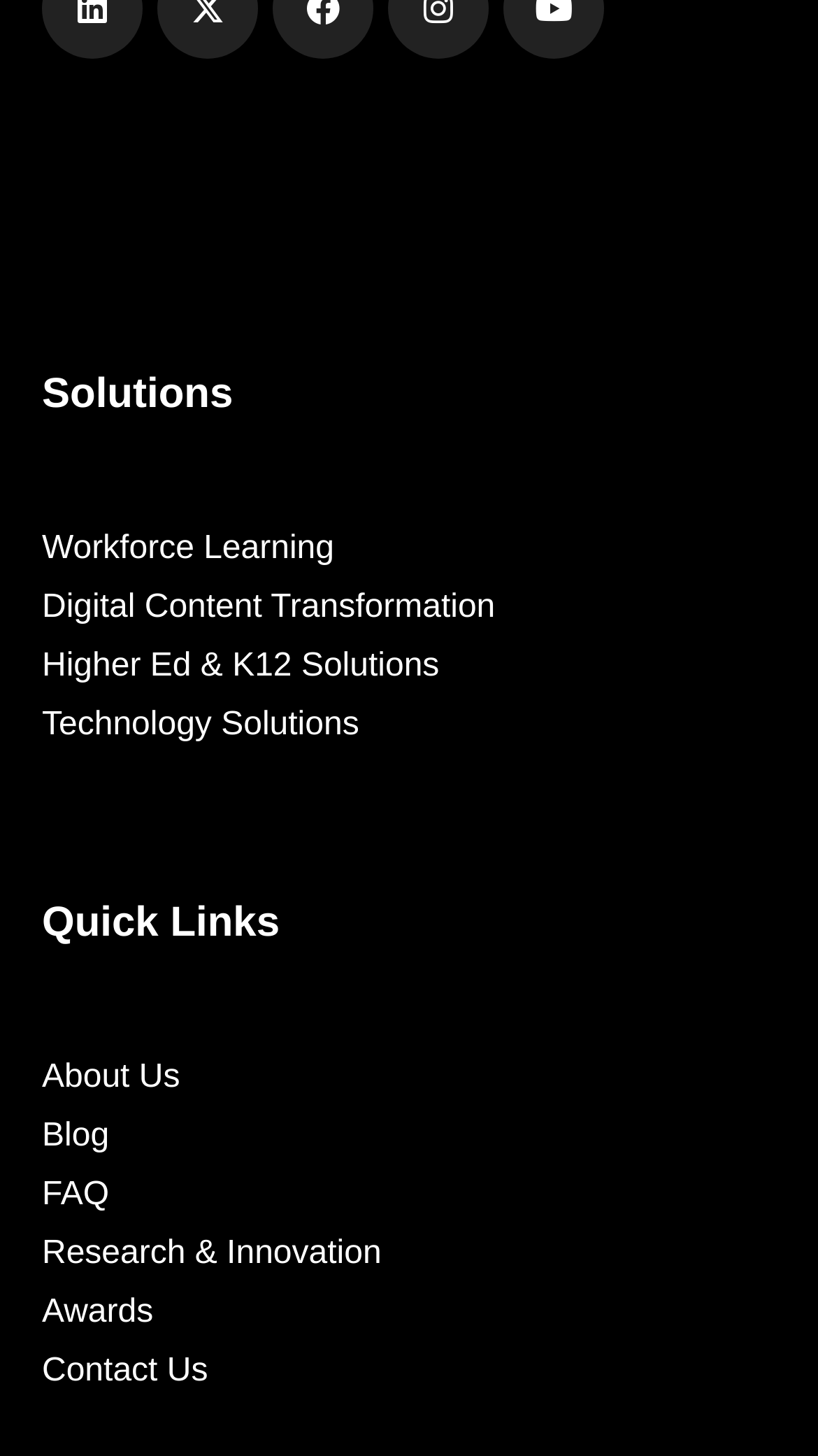Based on the element description: "Workforce Learning", identify the bounding box coordinates for this UI element. The coordinates must be four float numbers between 0 and 1, listed as [left, top, right, bottom].

[0.051, 0.38, 0.949, 0.421]